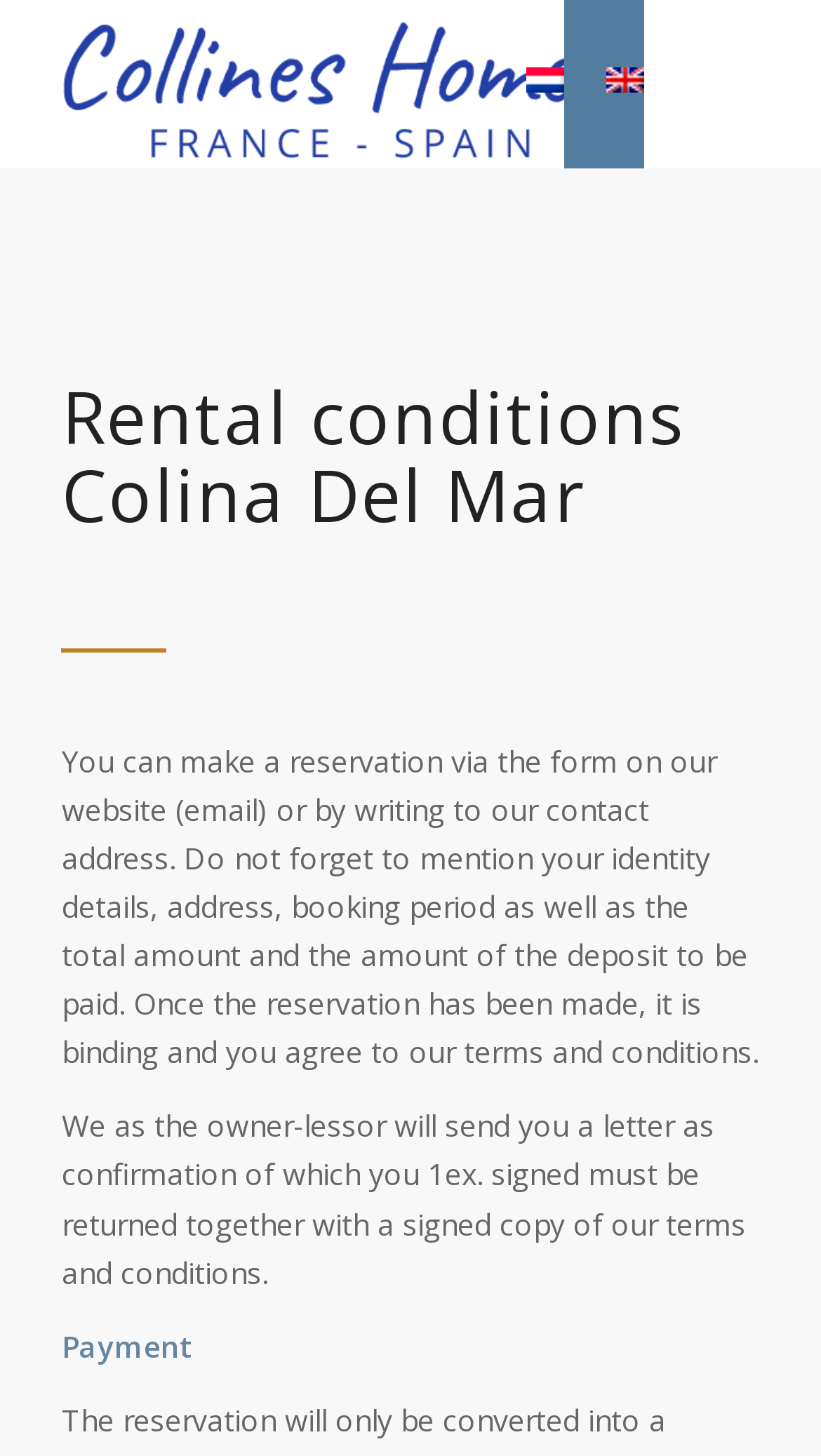How do I make a reservation?
Could you answer the question in a detailed manner, providing as much information as possible?

According to the webpage, a reservation can be made via the form on the website or by writing to the contact address, and it is necessary to mention identity details, address, booking period, and payment information.